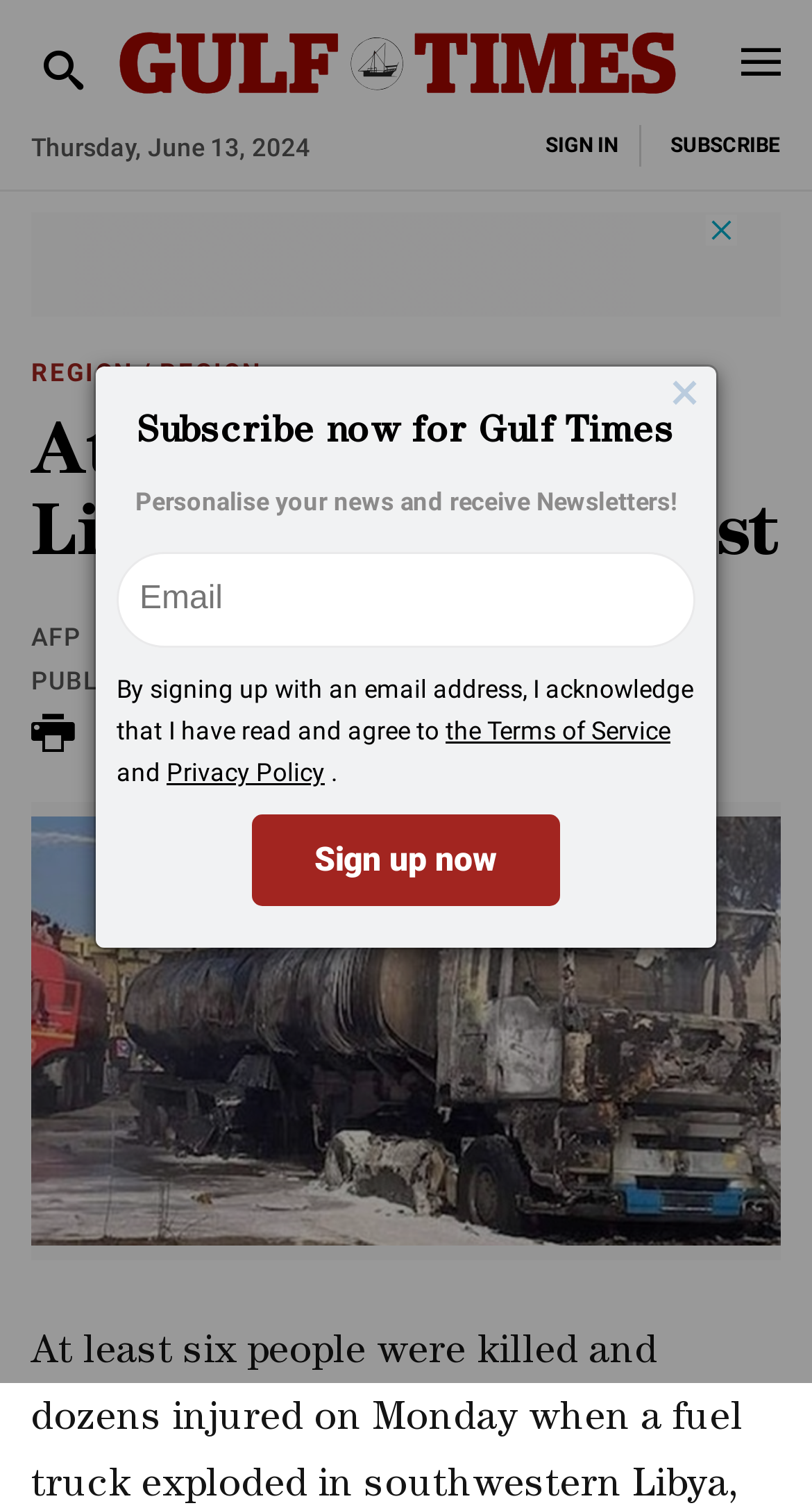How many social media links are there?
Based on the visual content, answer with a single word or a brief phrase.

3